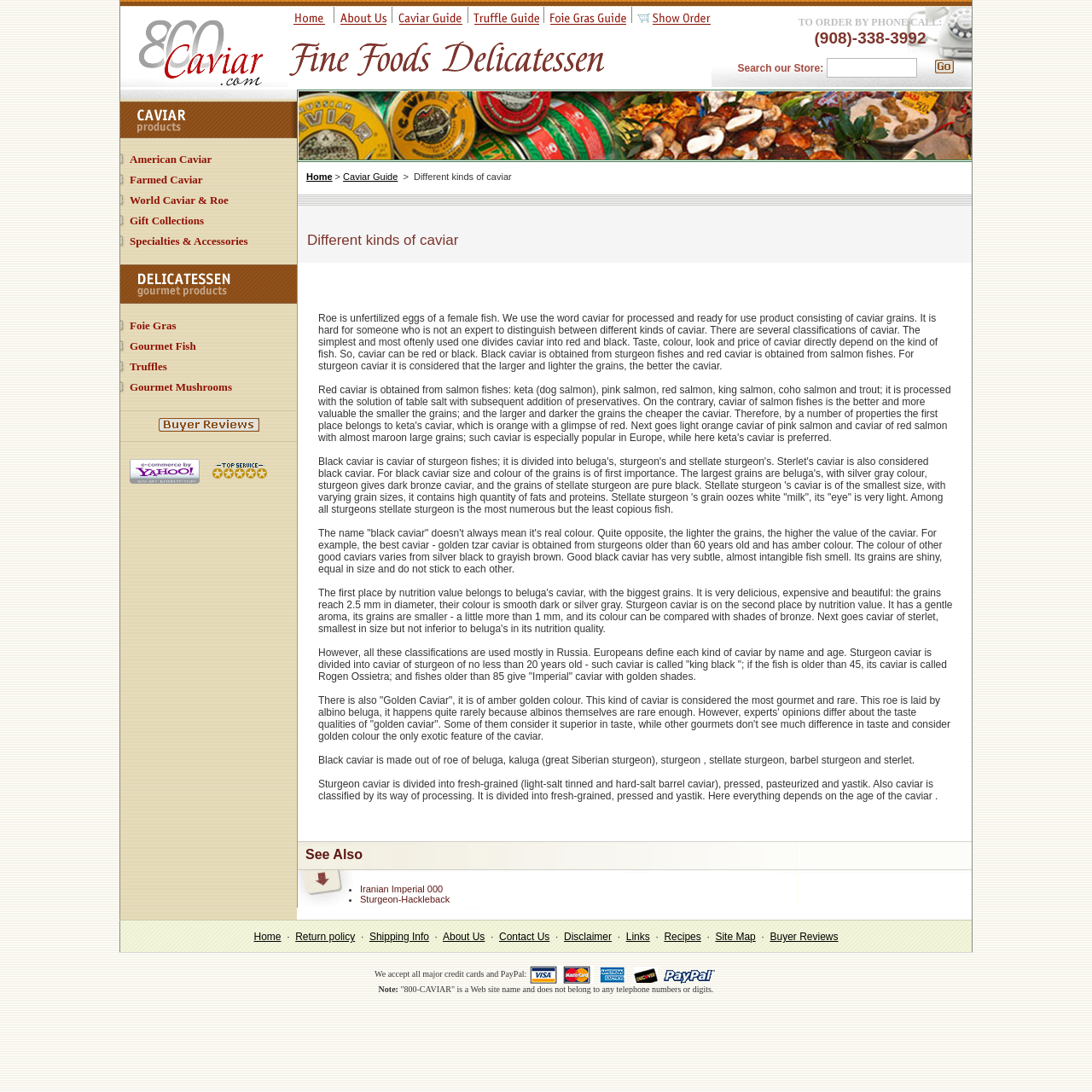Calculate the bounding box coordinates of the UI element given the description: "parent_node: American Caviar".

[0.115, 0.426, 0.186, 0.436]